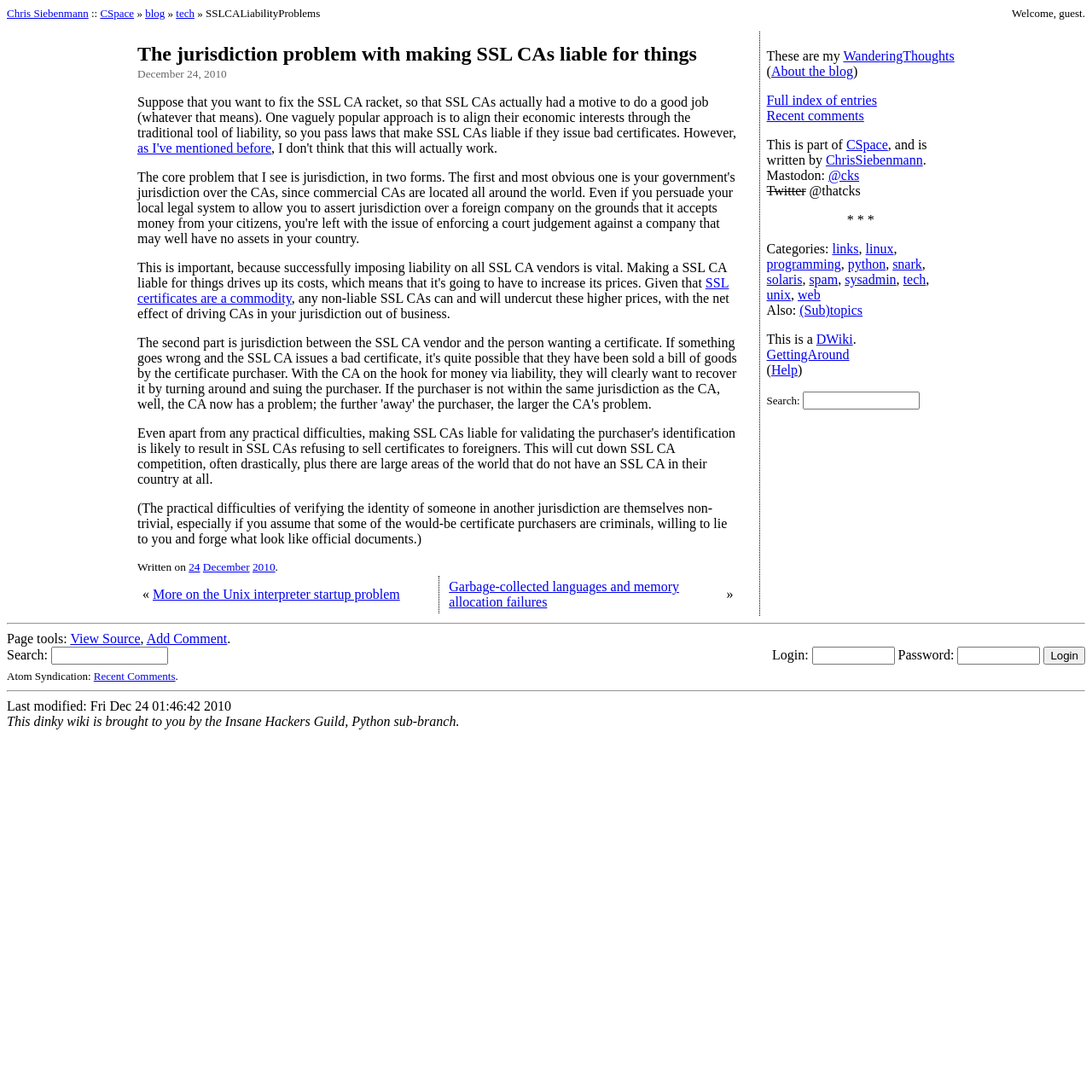Describe all visible elements and their arrangement on the webpage.

This webpage is a blog post titled "The jurisdiction problem with making SSL CAs liable for things" on Chris's Wiki. At the top, there are links to the author's name, "Chris Siebenmann", and "CSpace", separated by a "»" symbol. To the right of these links, there is a greeting message "Welcome, guest." 

Below the top section, there is a main content area with a heading that matches the title of the blog post. The post discusses the idea of making SSL CAs liable for their actions and the potential issues that come with it, such as the jurisdiction problem. The text is divided into paragraphs, with some links embedded within the text.

To the right of the main content area, there is a sidebar with various links and information. At the top of the sidebar, there are links to "WanderingThoughts" and "About the blog". Below these links, there are links to "Full index of entries" and "Recent comments". Further down, there are links to the author's social media profiles on Mastodon and Twitter.

The sidebar also contains a section with categories related to the blog post, including "links", "linux", "programming", and others. Below the categories, there are links to other related topics, such as "(Sub)topics" and "DWiki". The sidebar ends with a search box and a separator line.

At the bottom of the page, there are two tables with links to other blog posts, one with a "«" symbol and the other with a "»" symbol.